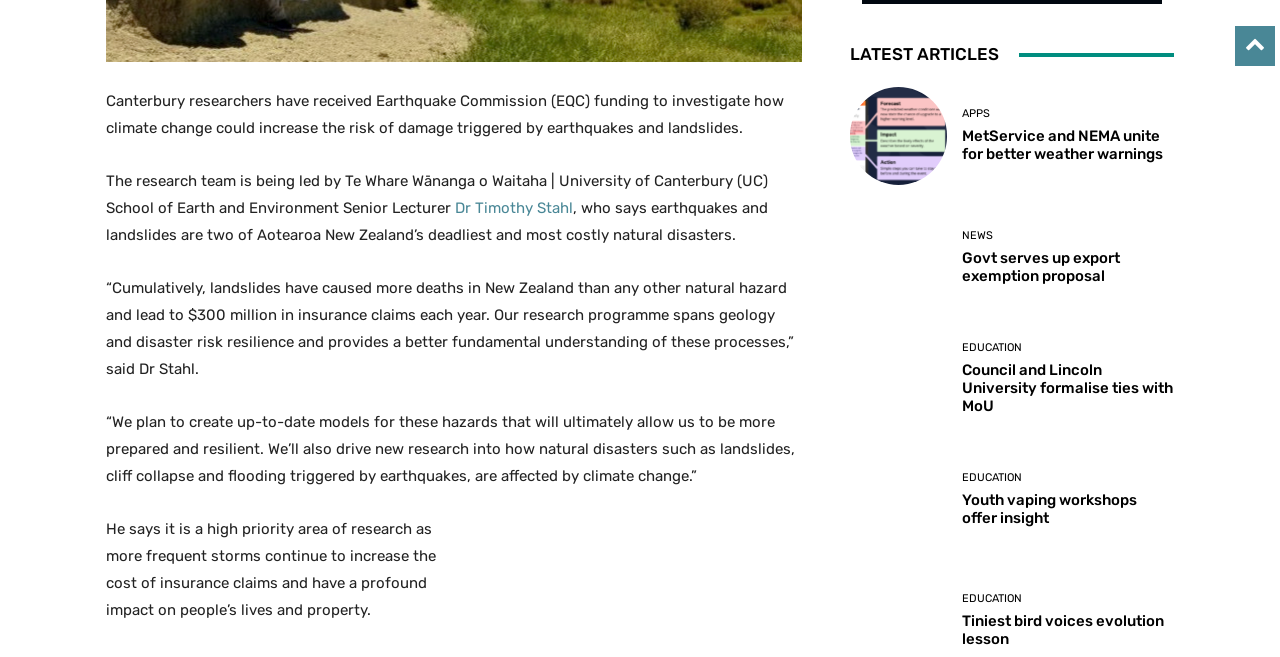Please determine the bounding box coordinates of the area that needs to be clicked to complete this task: 'View latest article about MetService and NEMA'. The coordinates must be four float numbers between 0 and 1, formatted as [left, top, right, bottom].

[0.664, 0.133, 0.74, 0.281]